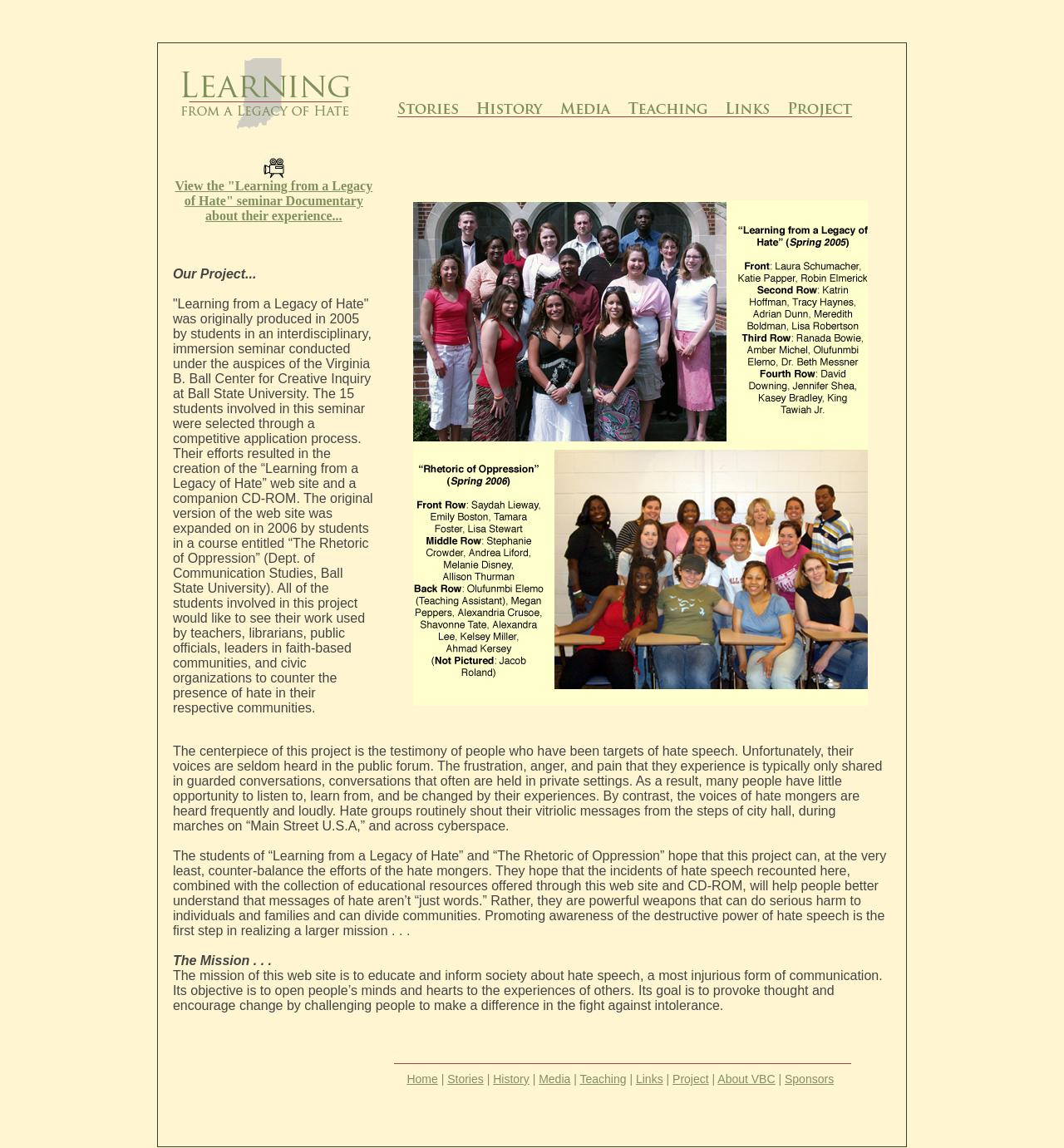Using the image as a reference, answer the following question in as much detail as possible:
What is the main purpose of this website?

The website aims to educate and inform society about hate speech, a most injurious form of communication, and to open people's minds and hearts to the experiences of others.